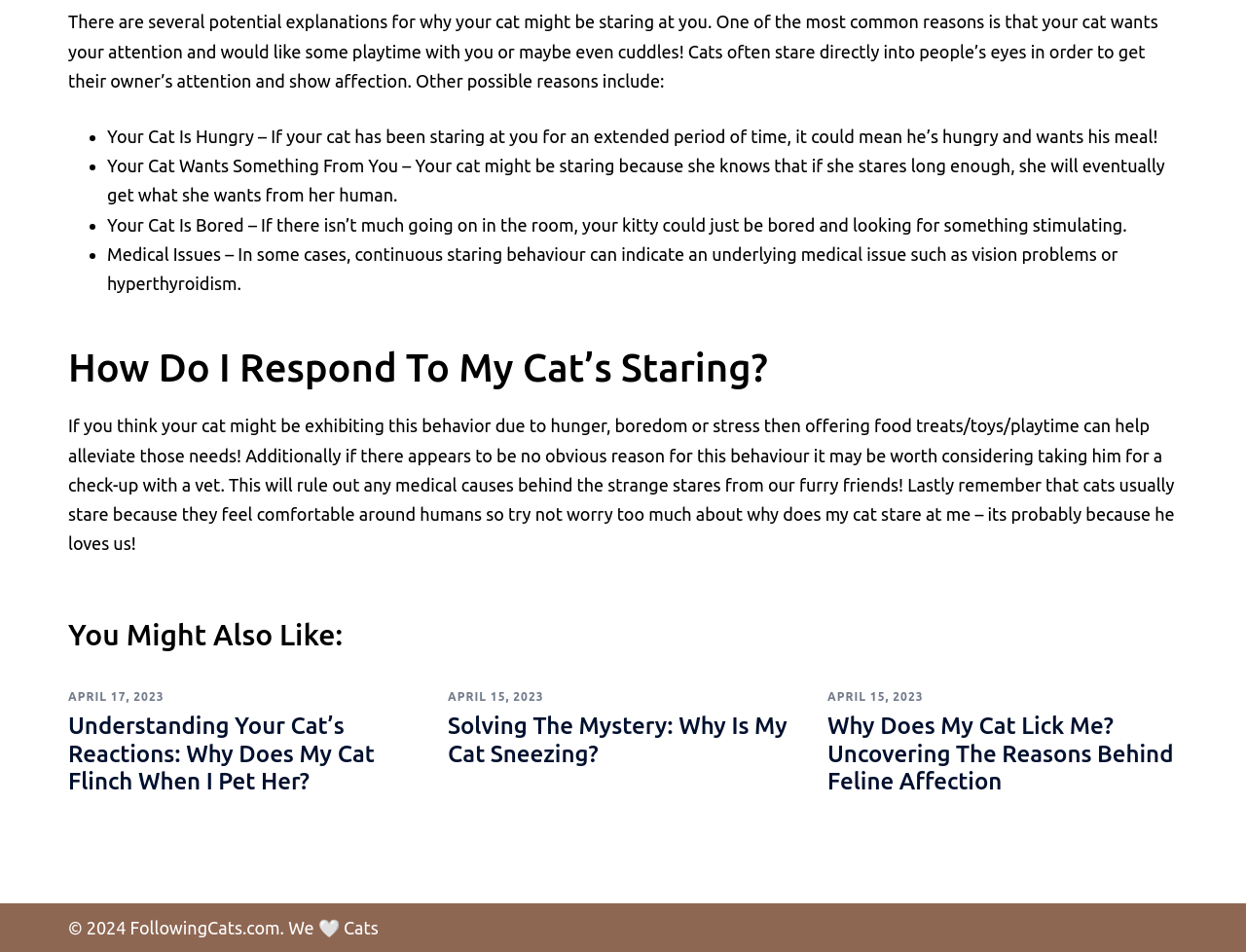Identify the bounding box for the UI element described as: "April 15, 2023April 17, 2023". The coordinates should be four float numbers between 0 and 1, i.e., [left, top, right, bottom].

[0.359, 0.725, 0.436, 0.738]